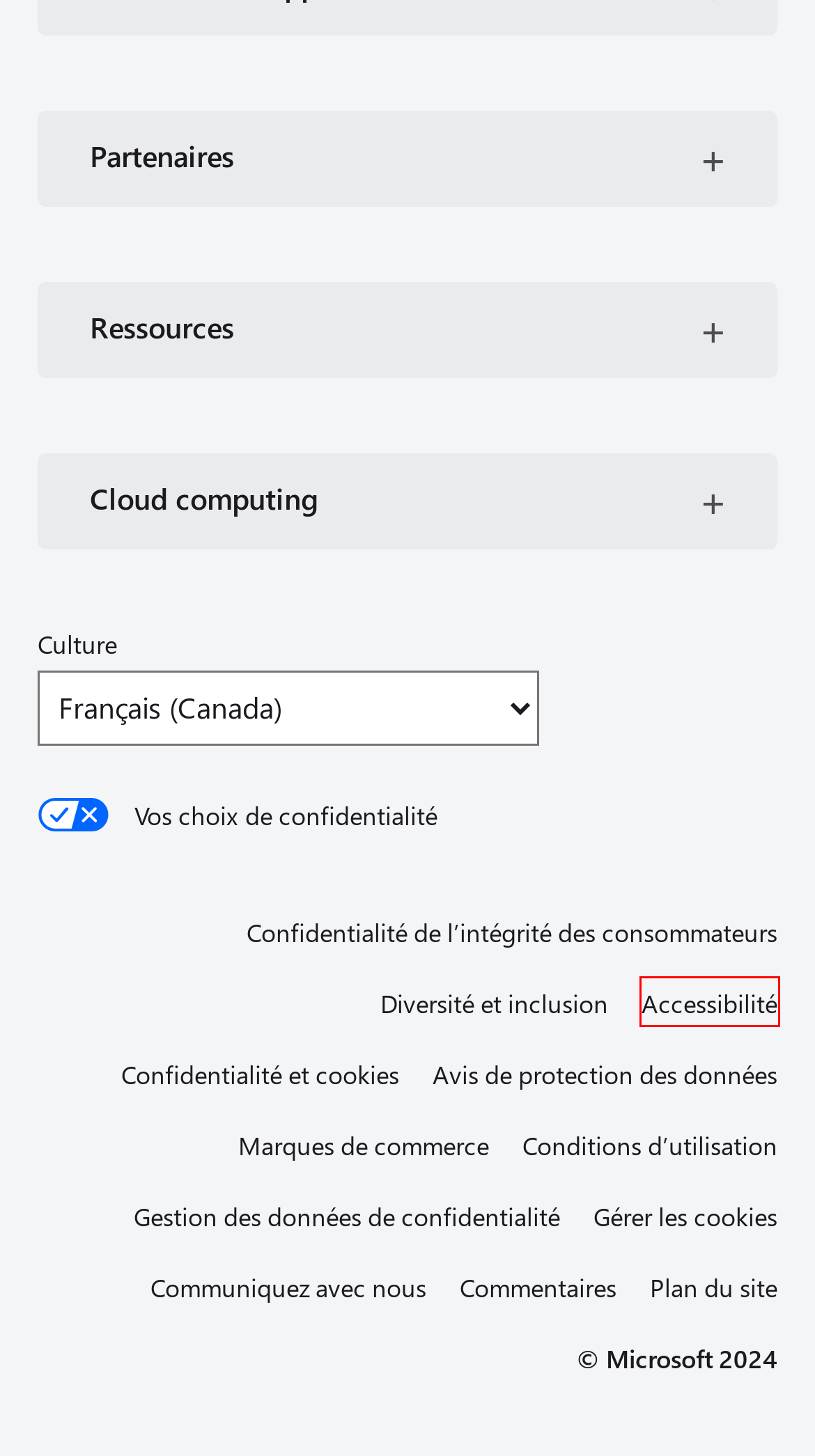You see a screenshot of a webpage with a red bounding box surrounding an element. Pick the webpage description that most accurately represents the new webpage after interacting with the element in the red bounding box. The options are:
A. Washington Consumer Health Data Privacy Policy
B. Your request has been blocked. This could be
                        due to several reasons.
C. Third party cookie inventory - Microsoft Support
D. App Service Environment overview - Azure App Service Environment | Microsoft Learn
E. Microsoft Global Diversity and Inclusion | Microsoft
F. Trademark and Brand Guidelines | Microsoft Legal
G. Accessibility Technology & Tools | Microsoft Accessibility
H. Tutorial: Build and run a custom image in Azure App Service - Azure App Service | Microsoft Learn

G